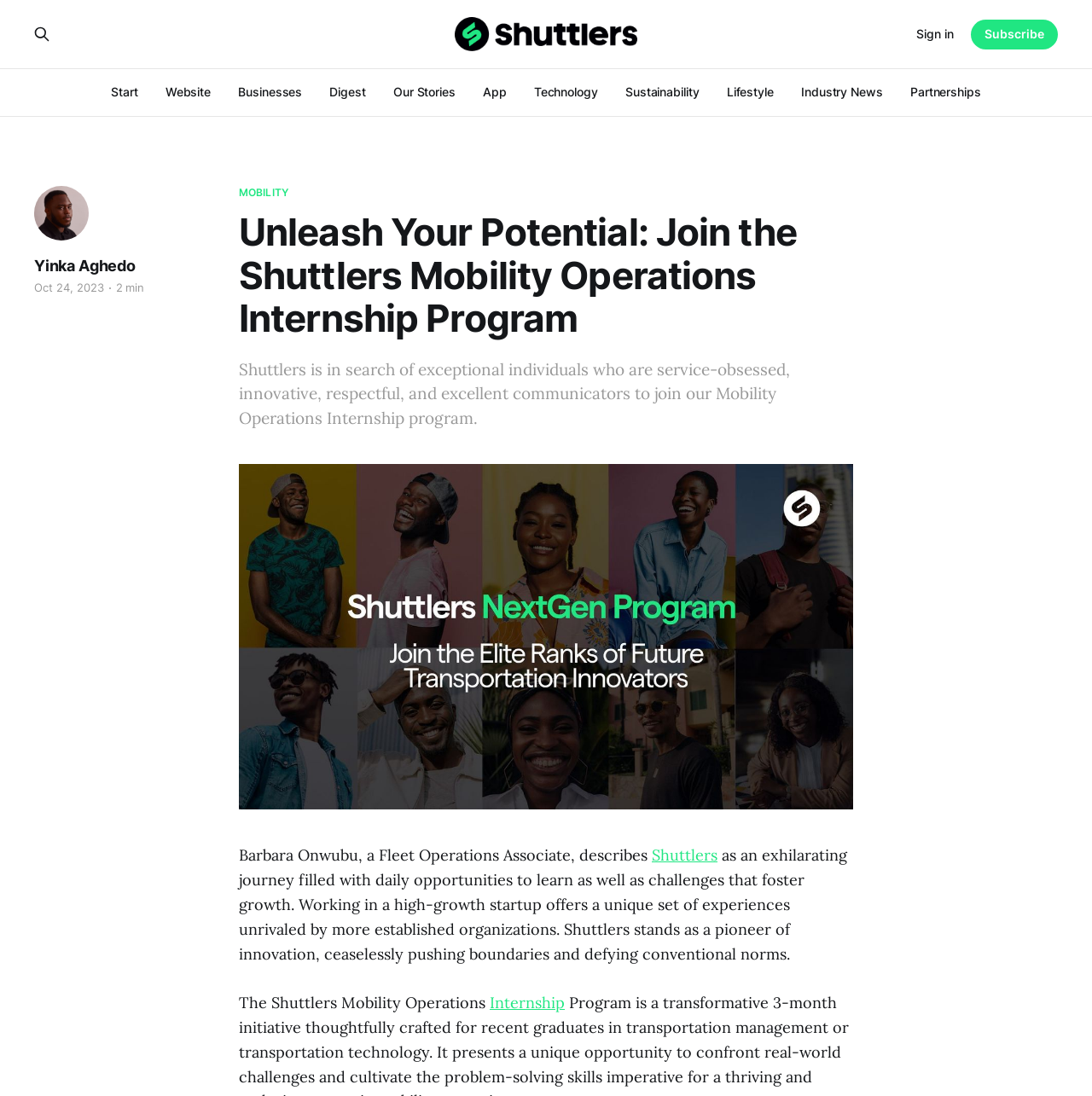Specify the bounding box coordinates of the element's area that should be clicked to execute the given instruction: "Get a price quote". The coordinates should be four float numbers between 0 and 1, i.e., [left, top, right, bottom].

None